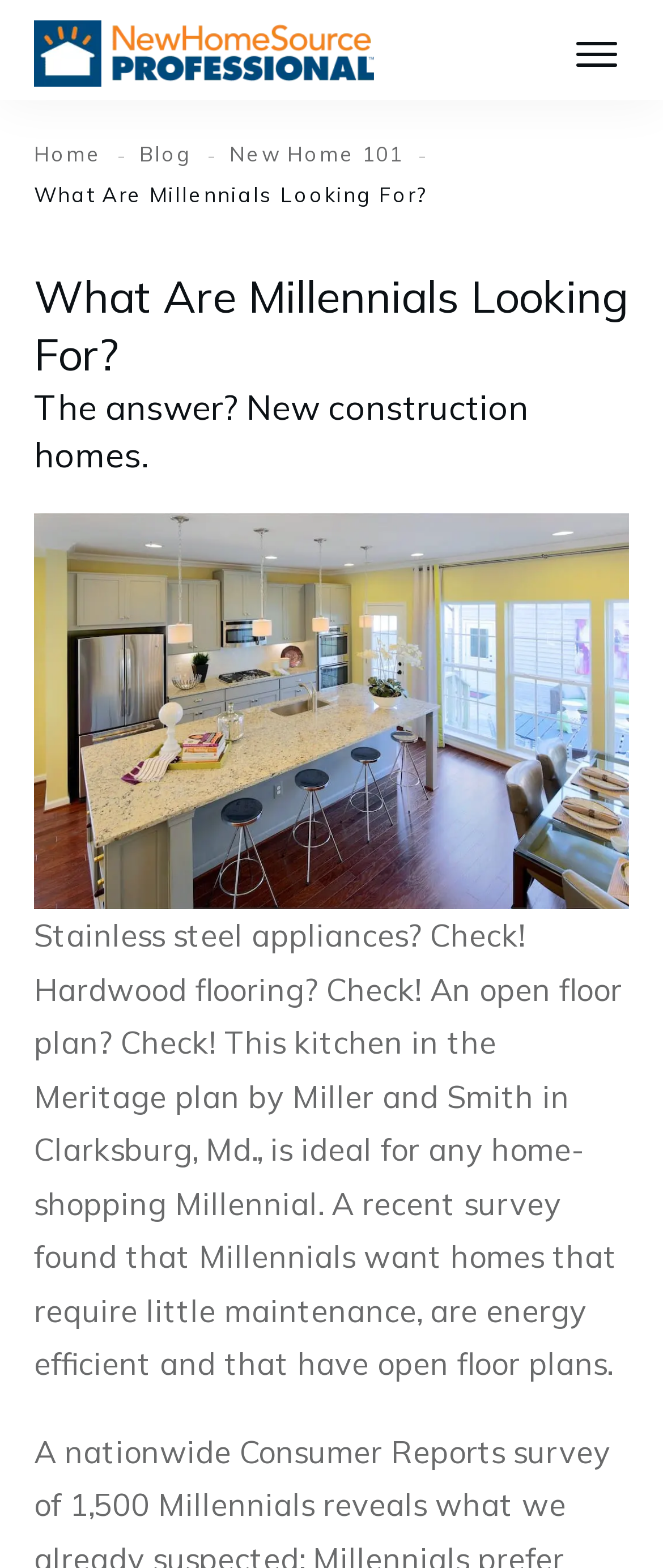Write a detailed summary of the webpage, including text, images, and layout.

The webpage appears to be a blog post or article discussing what millennials are looking for in a home. At the top left of the page, there is a logo for NewHomeSource Professional, accompanied by a link. On the top right, there is another image, likely a social media or search icon, with a link. 

Below the logo, there is a navigation menu with links to "Home", "Blog", and "New Home 101", separated by dashes. The title of the article, "What Are Millennials Looking For?", is displayed prominently in the middle of the page, with a smaller subheading "The answer? New construction homes." below it.

The main content of the page is an image of a kitchen with a large island and yellow walls, which takes up most of the page. Below the image, there is a paragraph of text describing the features of the kitchen, including stainless steel appliances, hardwood flooring, and an open floor plan. The text also mentions that the kitchen is part of the Meritage plan by Miller and Smith in Clarksburg, Md., and that it meets the requirements of millennials who want homes with little maintenance, energy efficiency, and open floor plans.